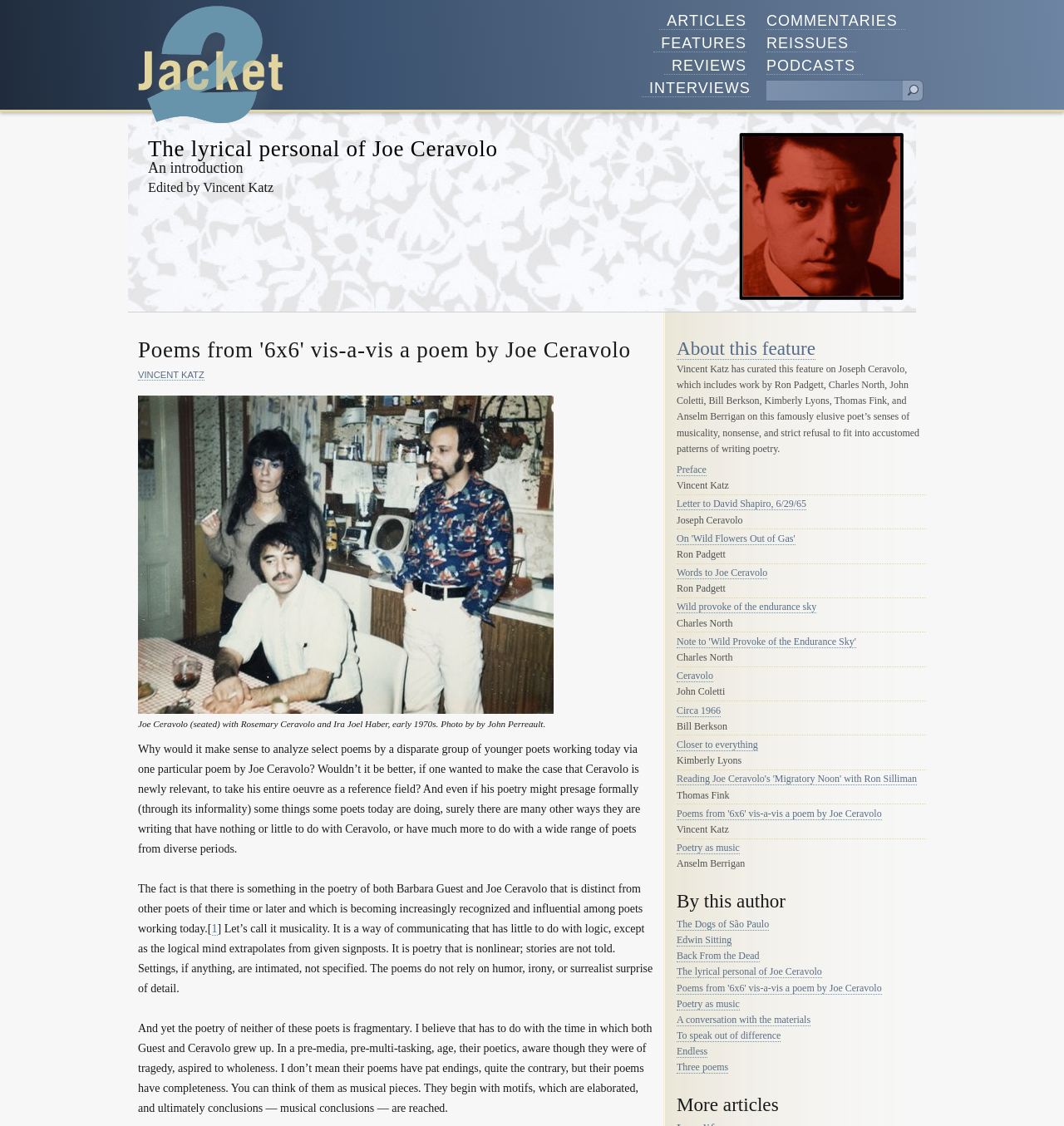Give a concise answer of one word or phrase to the question: 
How many poets are contributing to this feature?

7